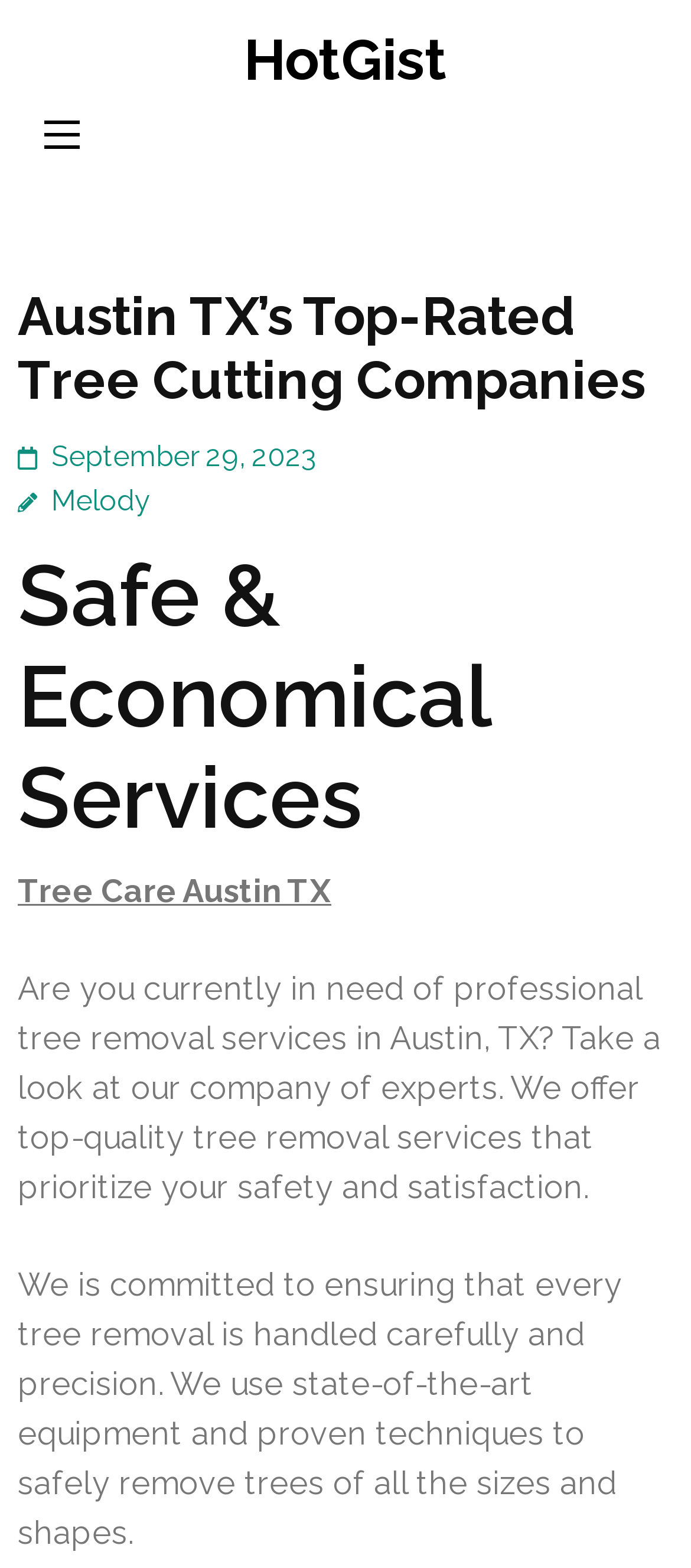What is the date of the article?
Based on the visual details in the image, please answer the question thoroughly.

The date of the article can be found in the link element with the text 'September 29, 2023', which is located within the header section of the webpage.